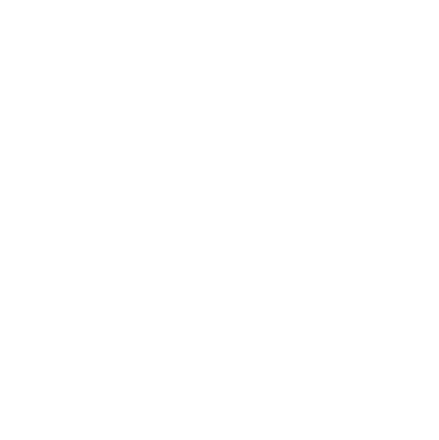Answer the question in one word or a short phrase:
What is the primary purpose of the product?

Reduce fat deposits